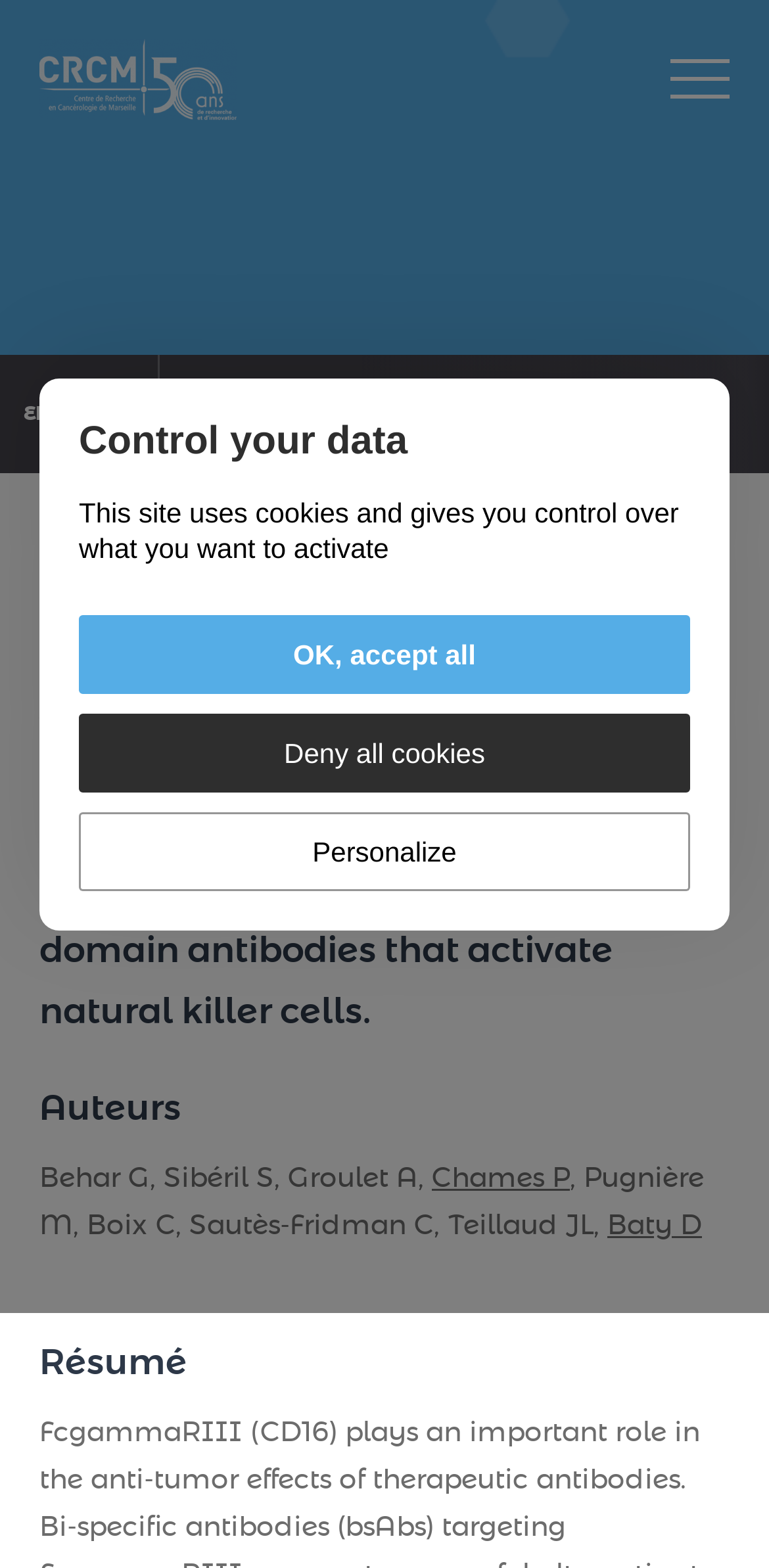What is the journal name of the publication?
Please answer using one word or phrase, based on the screenshot.

Protein engineering, design & selection : PEDS